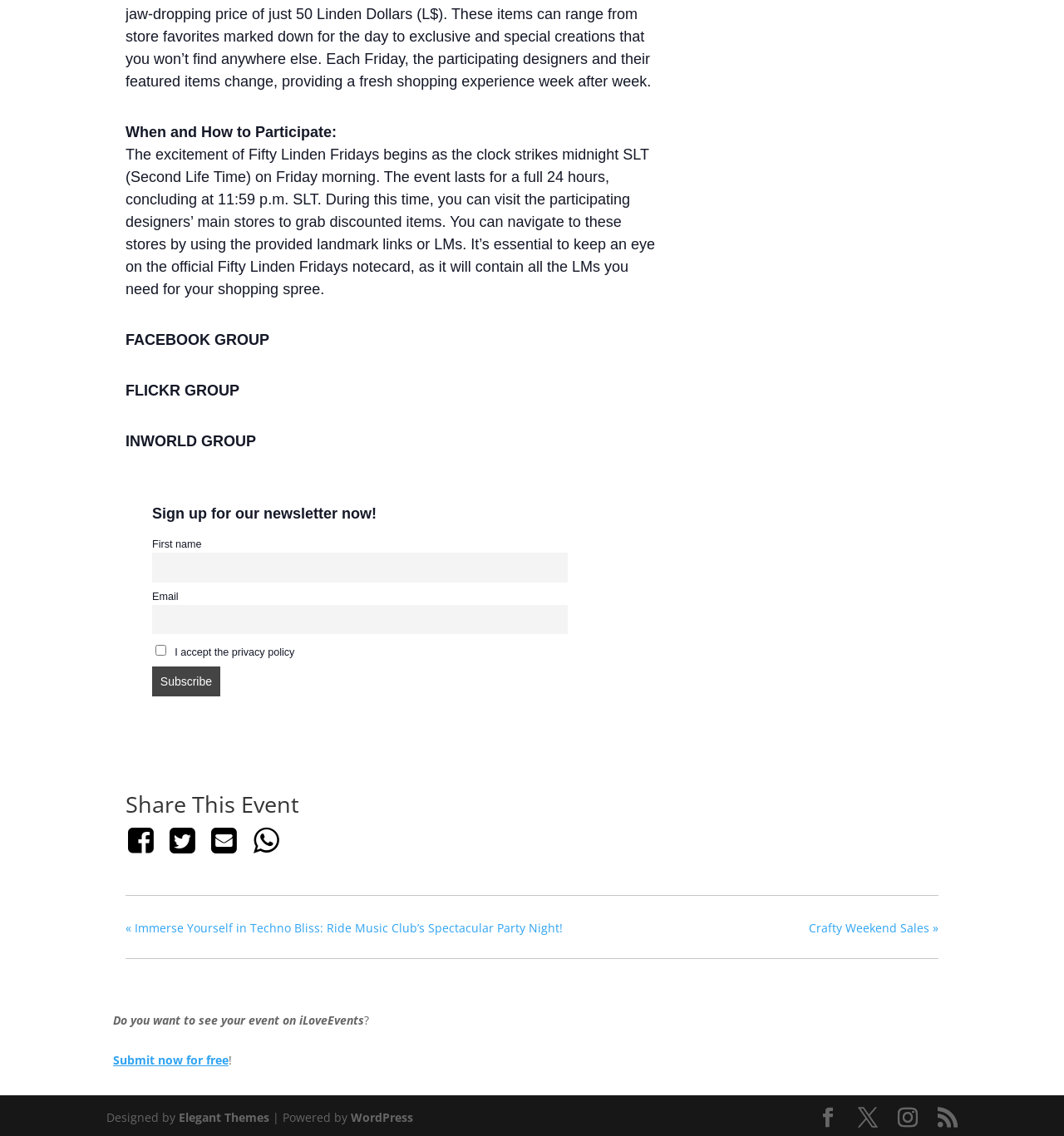Please identify the bounding box coordinates of the clickable area that will allow you to execute the instruction: "Click the FACEBOOK GROUP link".

[0.118, 0.292, 0.253, 0.307]